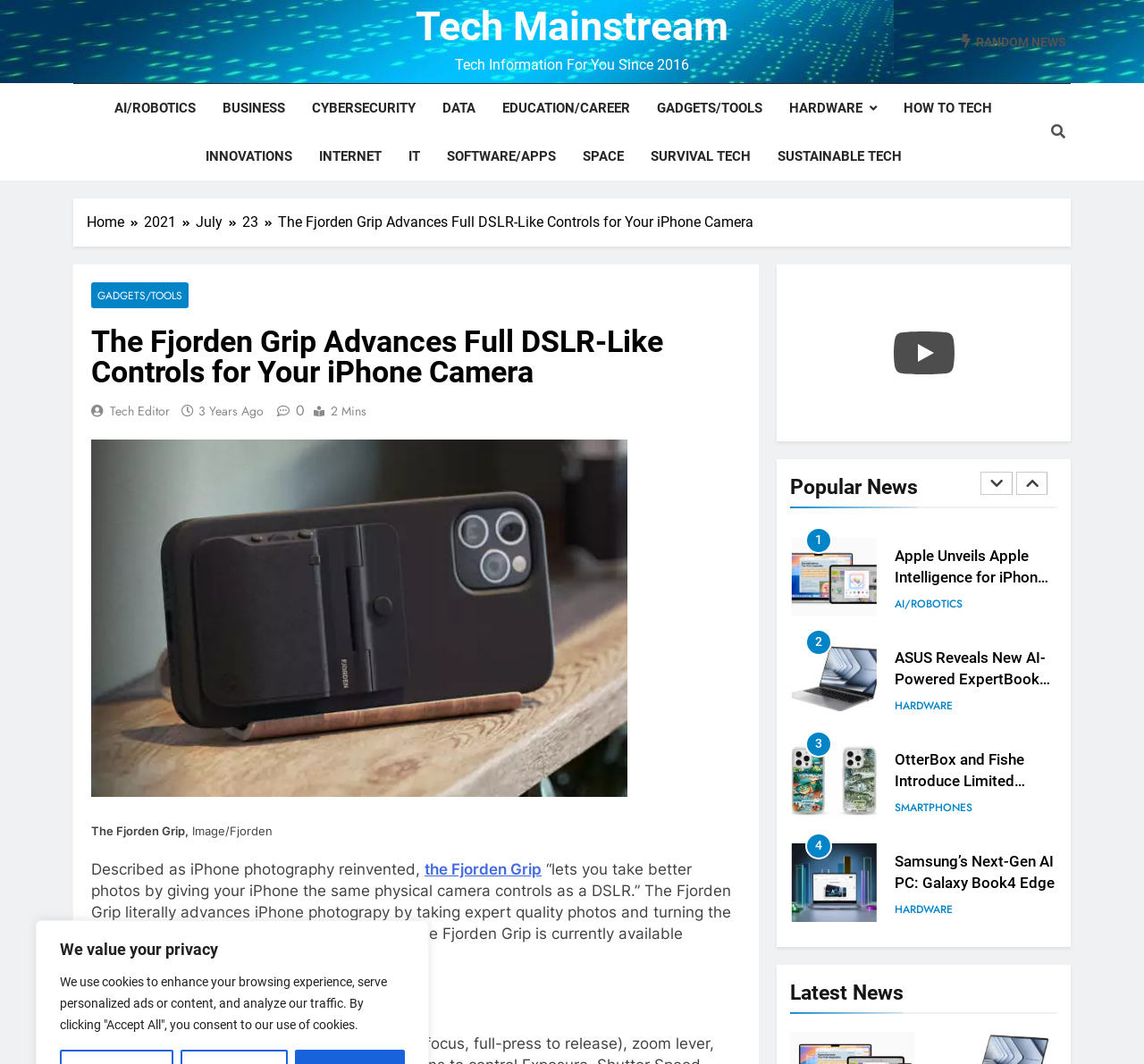Calculate the bounding box coordinates for the UI element based on the following description: "the Fjorden Grip". Ensure the coordinates are four float numbers between 0 and 1, i.e., [left, top, right, bottom].

[0.371, 0.809, 0.473, 0.825]